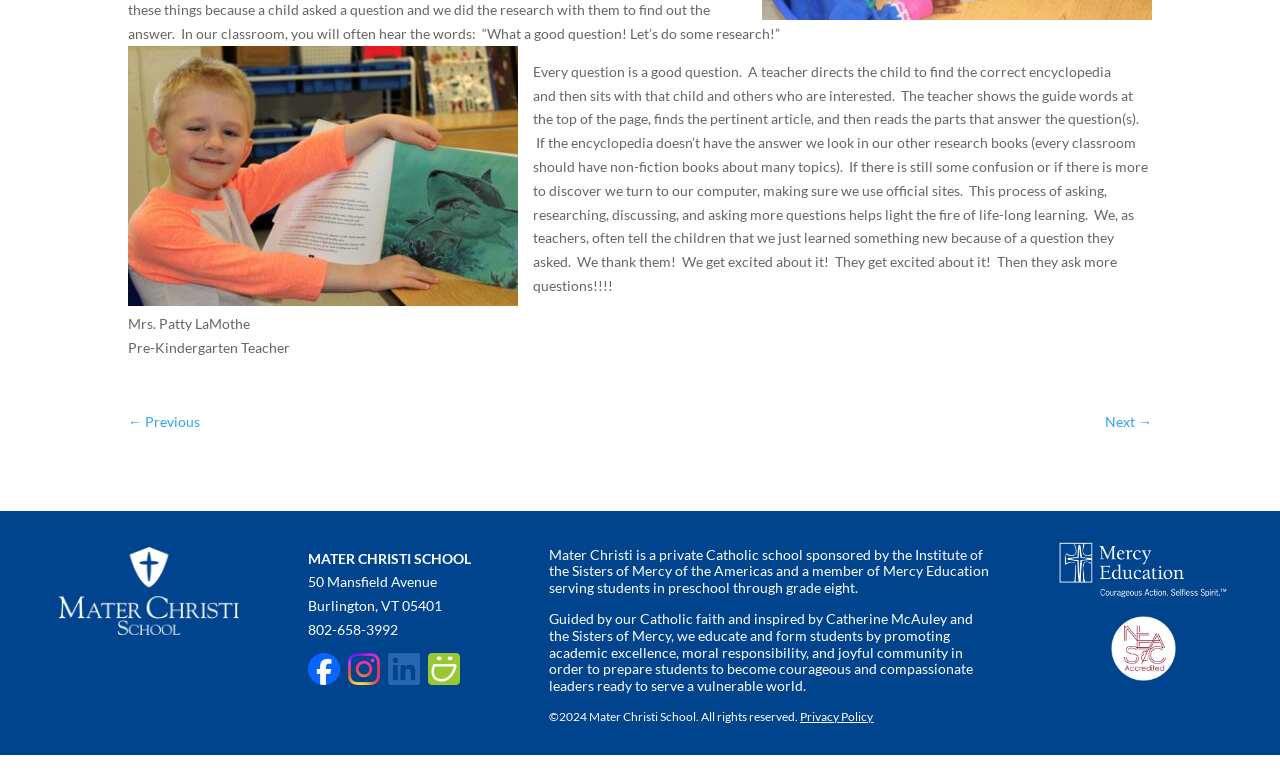Based on the element description, predict the bounding box coordinates (top-left x, top-left y, bottom-right x, bottom-right y) for the UI element in the screenshot: Follow

[0.334, 0.838, 0.359, 0.879]